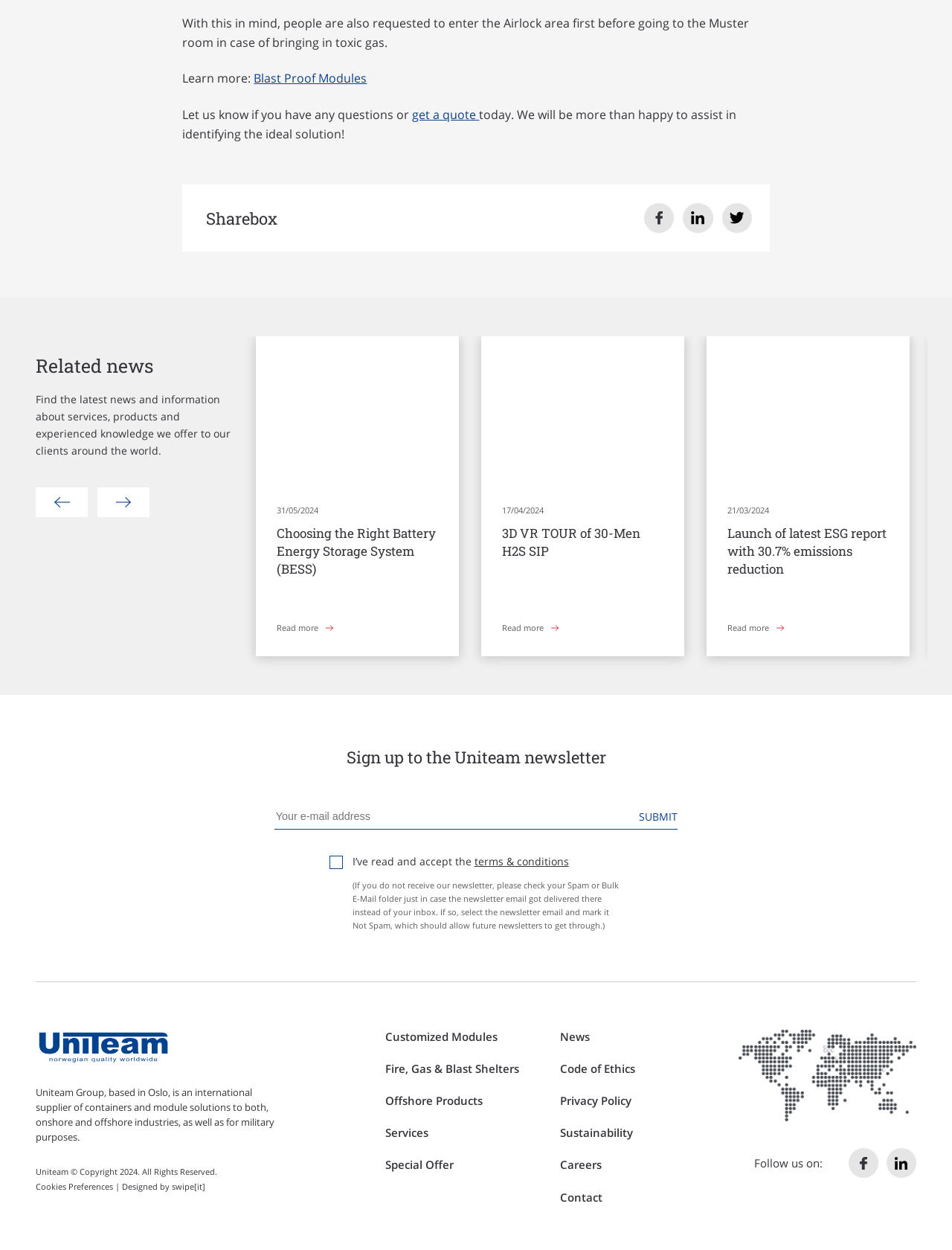Could you determine the bounding box coordinates of the clickable element to complete the instruction: "Click the 'get a quote' link"? Provide the coordinates as four float numbers between 0 and 1, i.e., [left, top, right, bottom].

[0.433, 0.085, 0.503, 0.098]